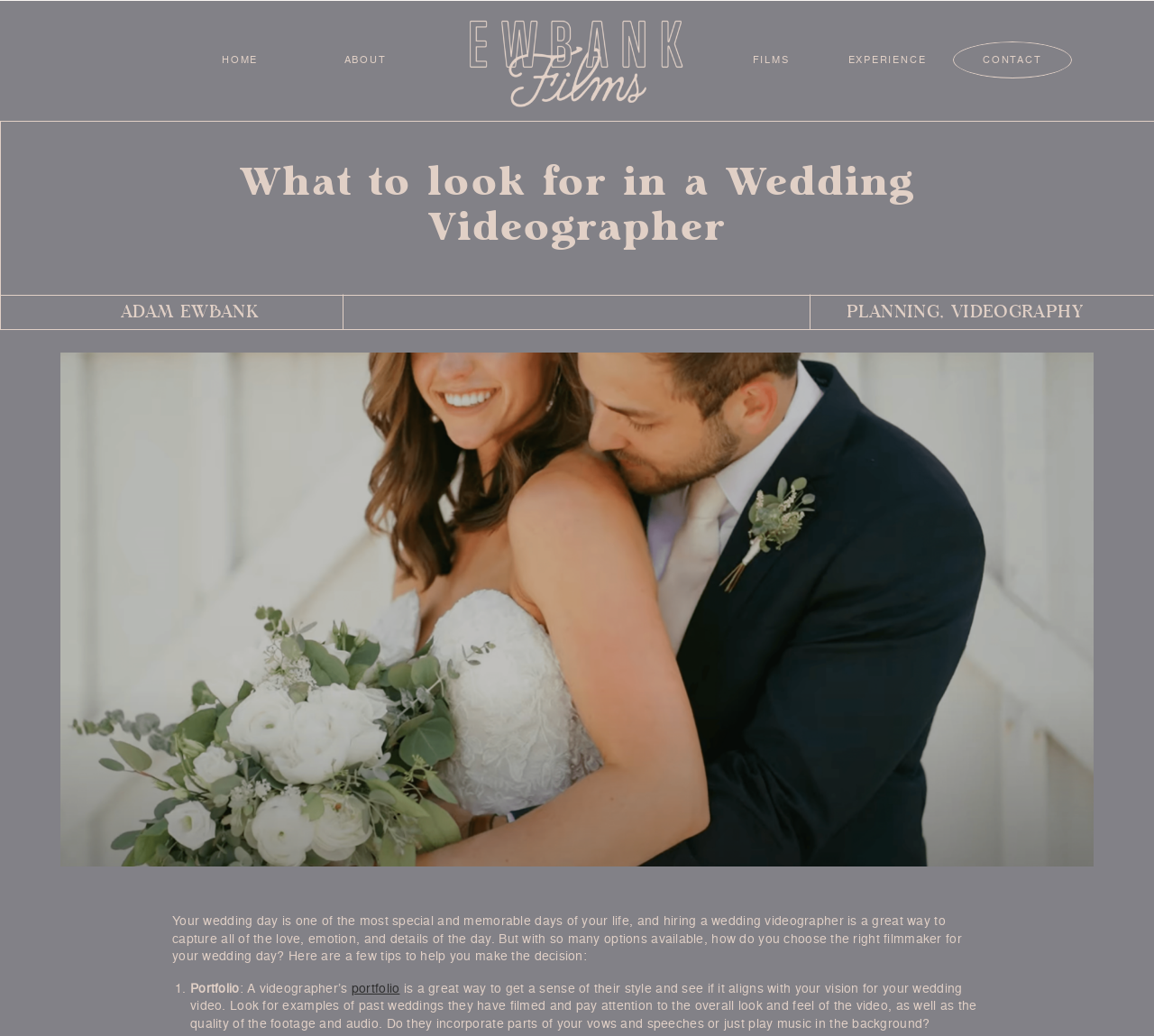Please locate the bounding box coordinates for the element that should be clicked to achieve the following instruction: "View EXPERIENCE". Ensure the coordinates are given as four float numbers between 0 and 1, i.e., [left, top, right, bottom].

[0.735, 0.05, 0.803, 0.064]